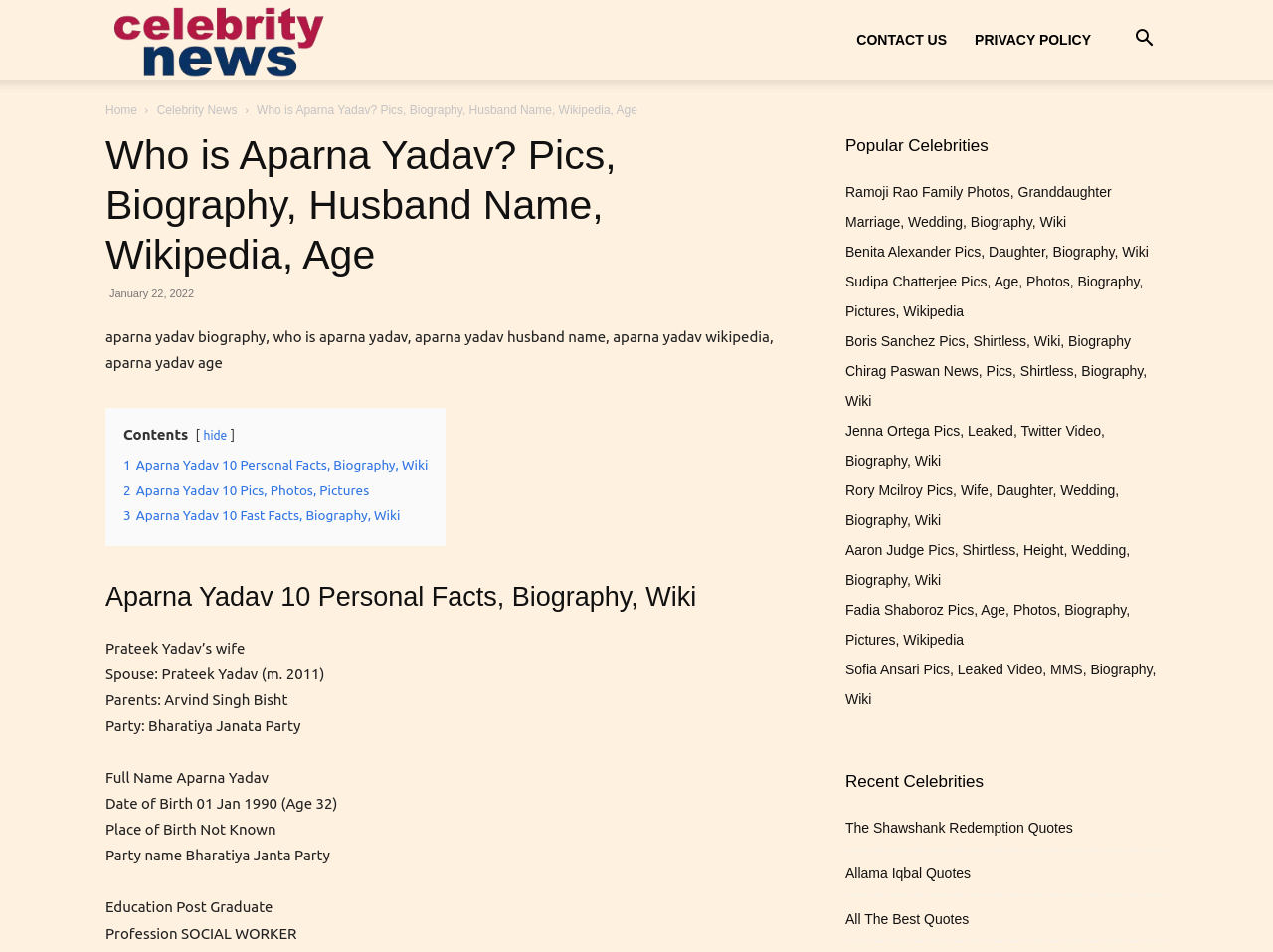Find the bounding box coordinates of the element I should click to carry out the following instruction: "Read Aparna Yadav's biography".

[0.097, 0.48, 0.336, 0.497]